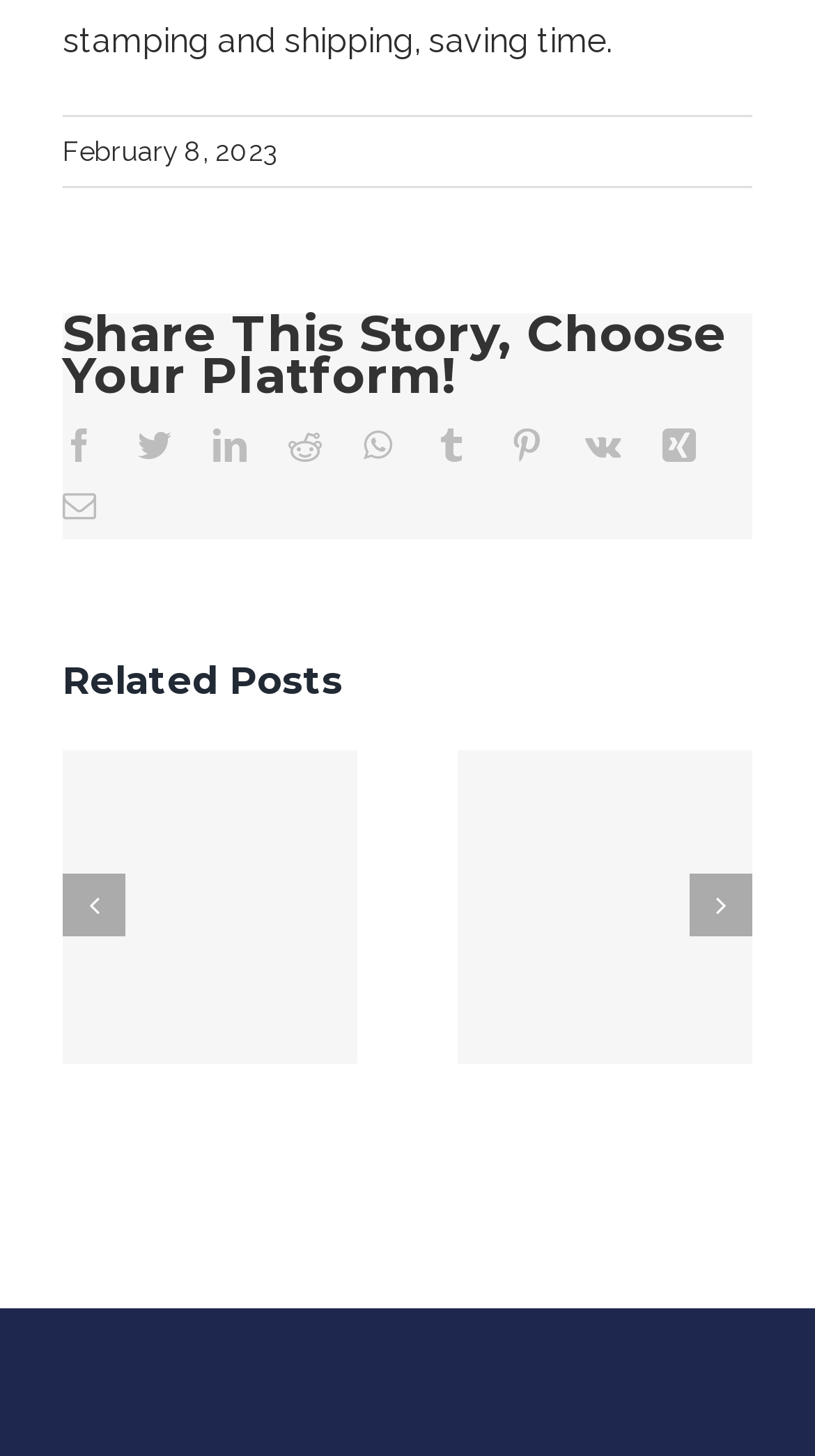Can you find the bounding box coordinates of the area I should click to execute the following instruction: "Share via Email"?

[0.077, 0.336, 0.118, 0.359]